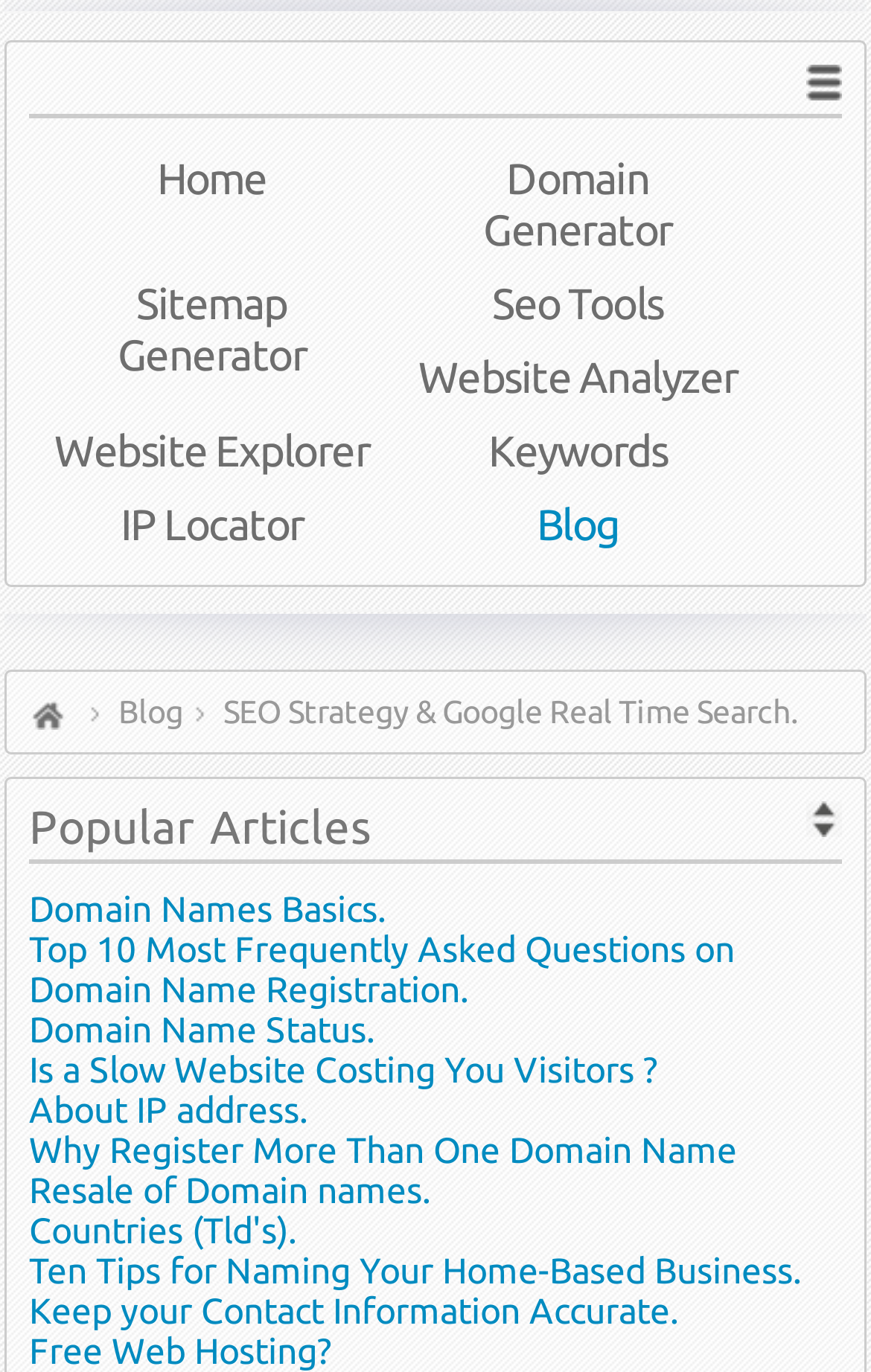What is the second link in the 'Popular Articles' section?
Please provide a comprehensive answer based on the visual information in the image.

I looked at the 'Popular Articles' section and found the second link, which is 'Top 10 Most Frequently Asked Questions on Domain Name Registration'.